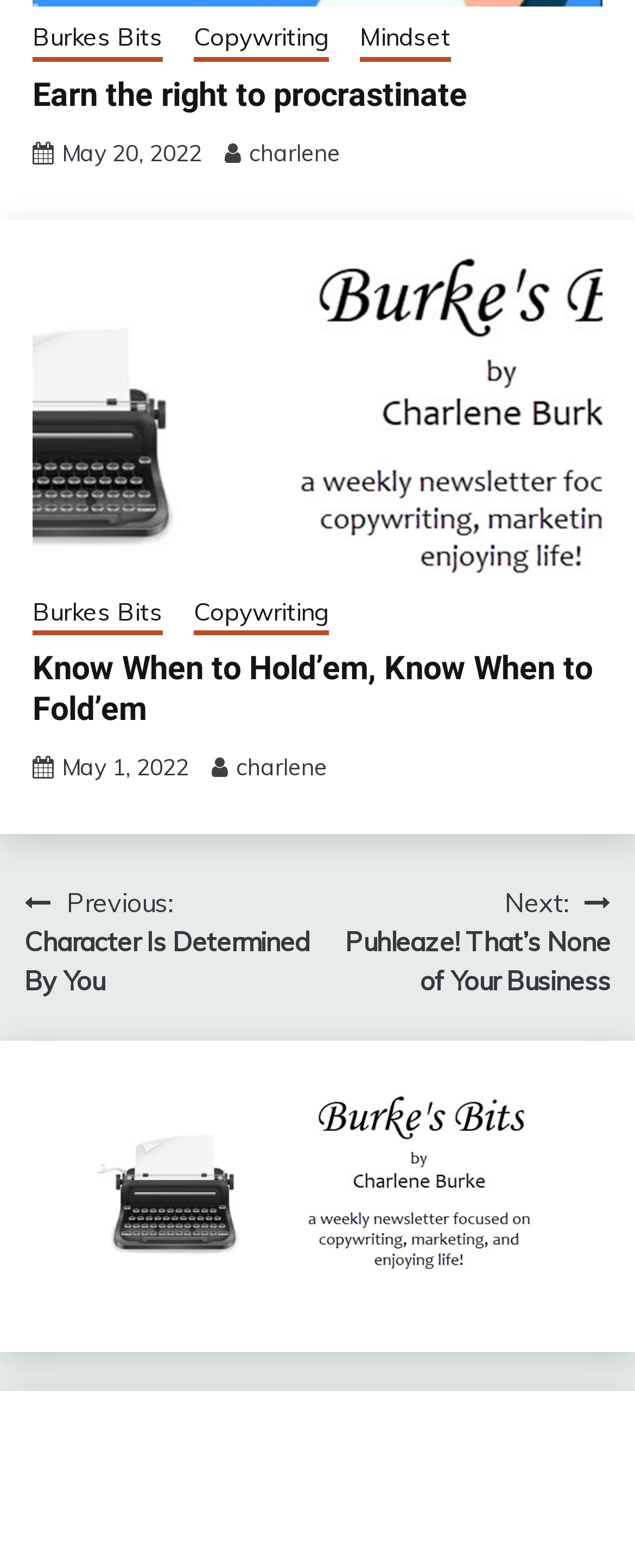How many articles are displayed on the page?
Using the visual information, answer the question in a single word or phrase.

2